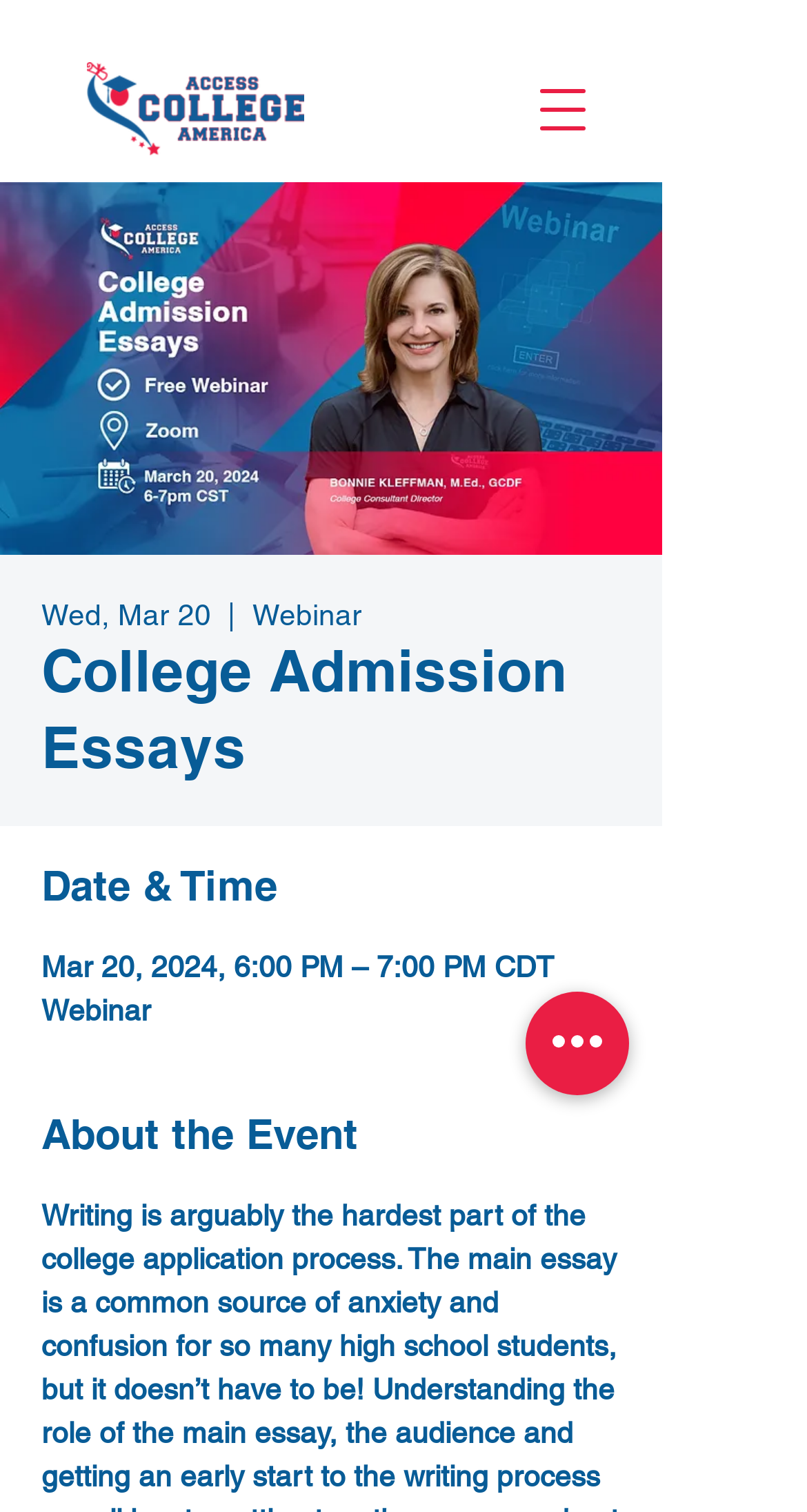What is the date of the webinar?
Refer to the screenshot and respond with a concise word or phrase.

Mar 20, 2024